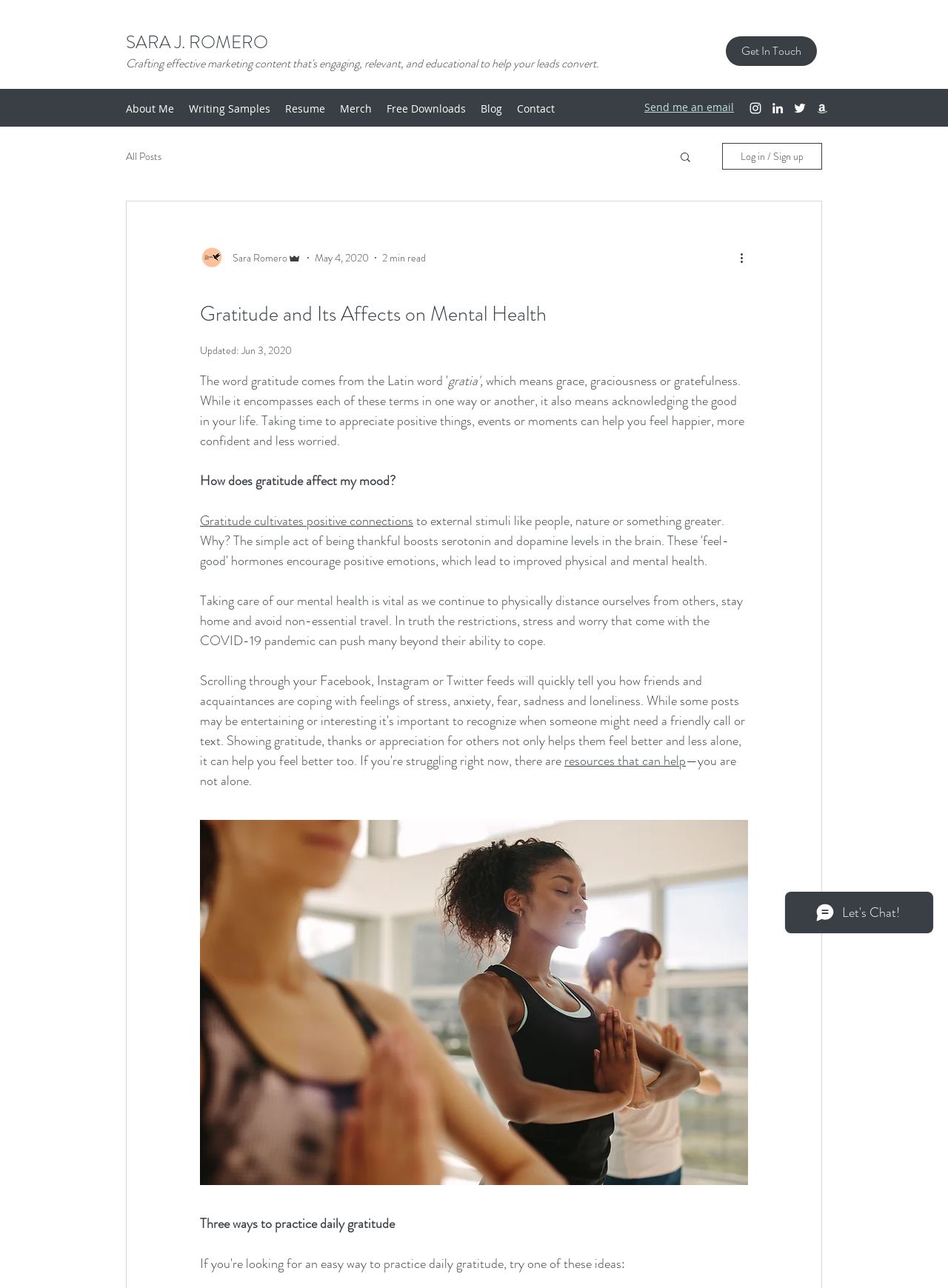Please specify the bounding box coordinates of the element that should be clicked to execute the given instruction: 'Click the 'Get In Touch' link'. Ensure the coordinates are four float numbers between 0 and 1, expressed as [left, top, right, bottom].

[0.766, 0.028, 0.862, 0.051]